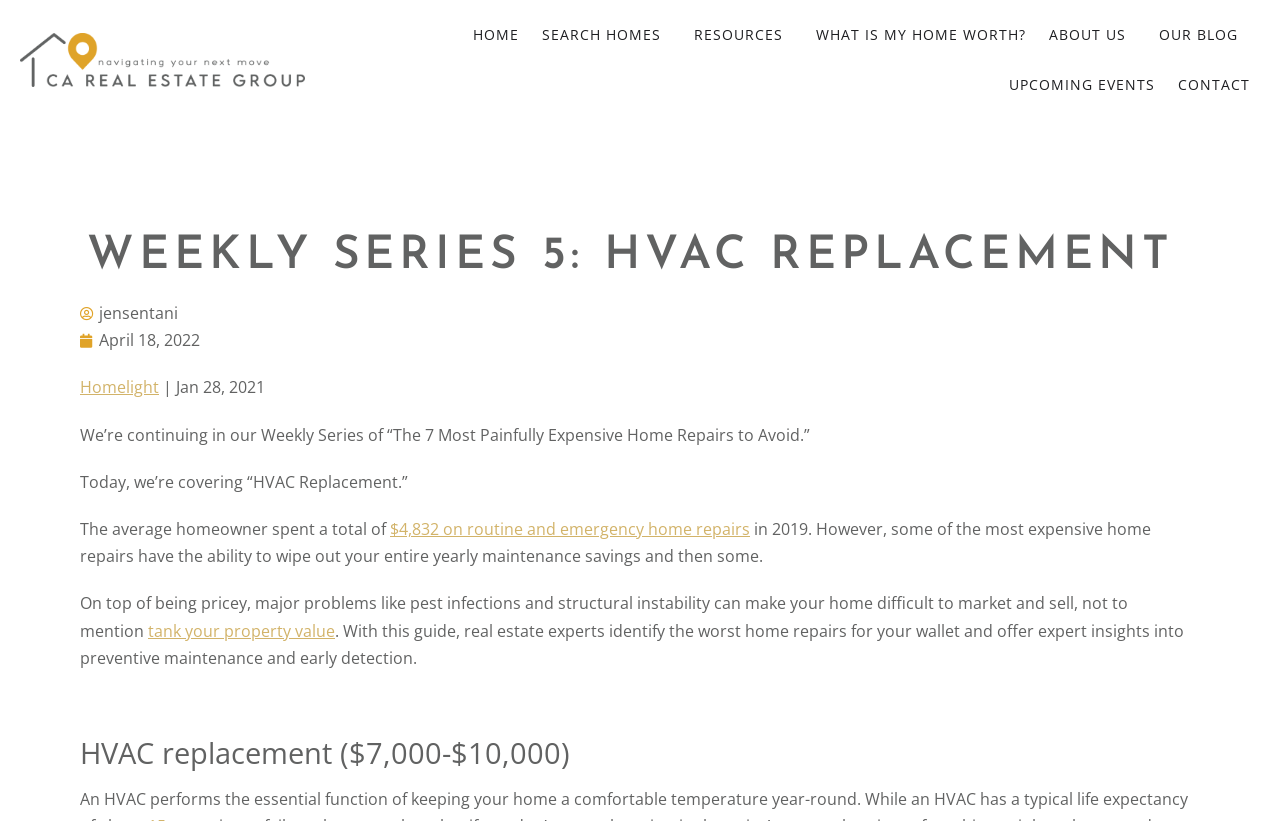Use a single word or phrase to answer the following:
What is the average cost of HVAC replacement?

$7,000-$10,000